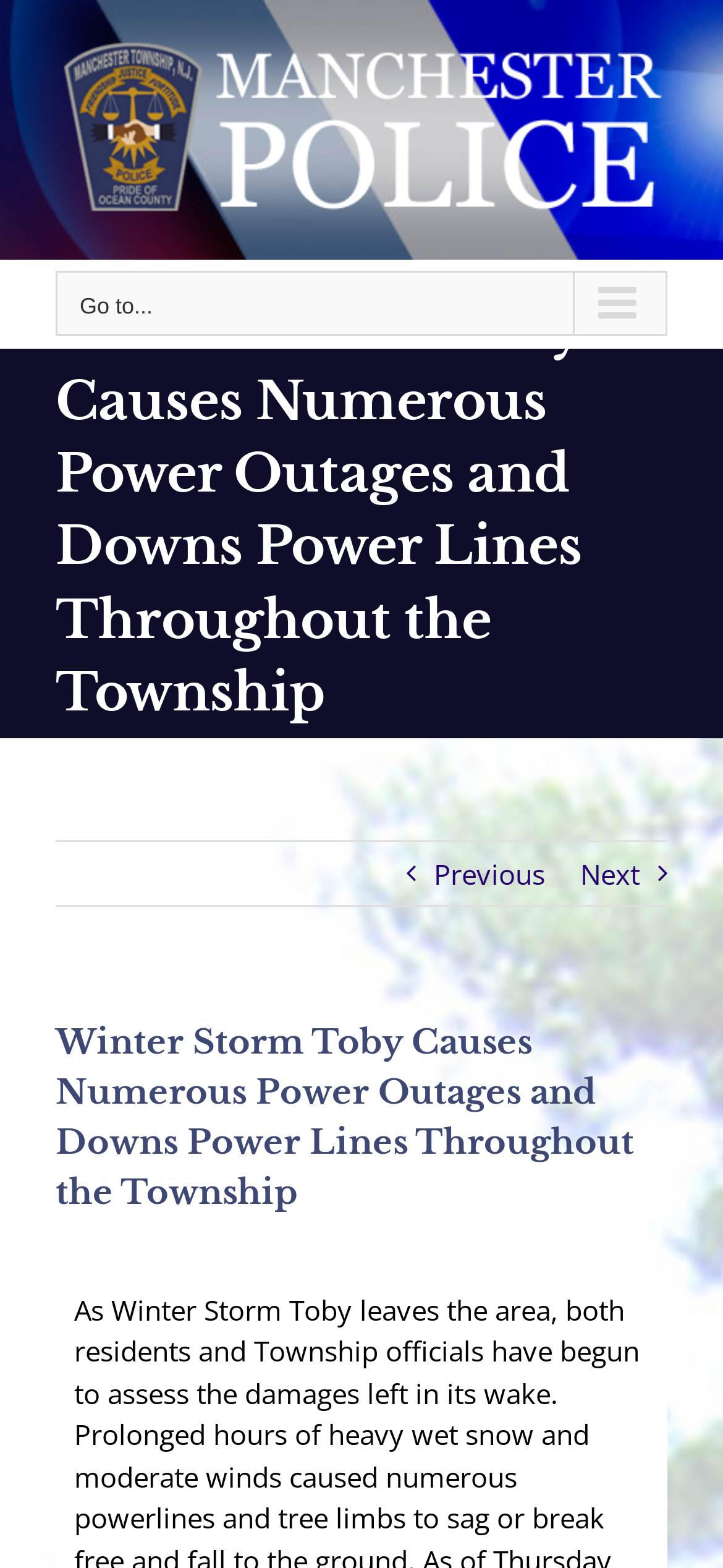What is the content of the heading in the page title bar?
Based on the image, please offer an in-depth response to the question.

I looked at the heading element inside the 'Page Title Bar' region and found that it has the same text as the title of the webpage, which is 'Winter Storm Toby Causes Numerous Power Outages and Downs Power Lines Throughout the Township'.